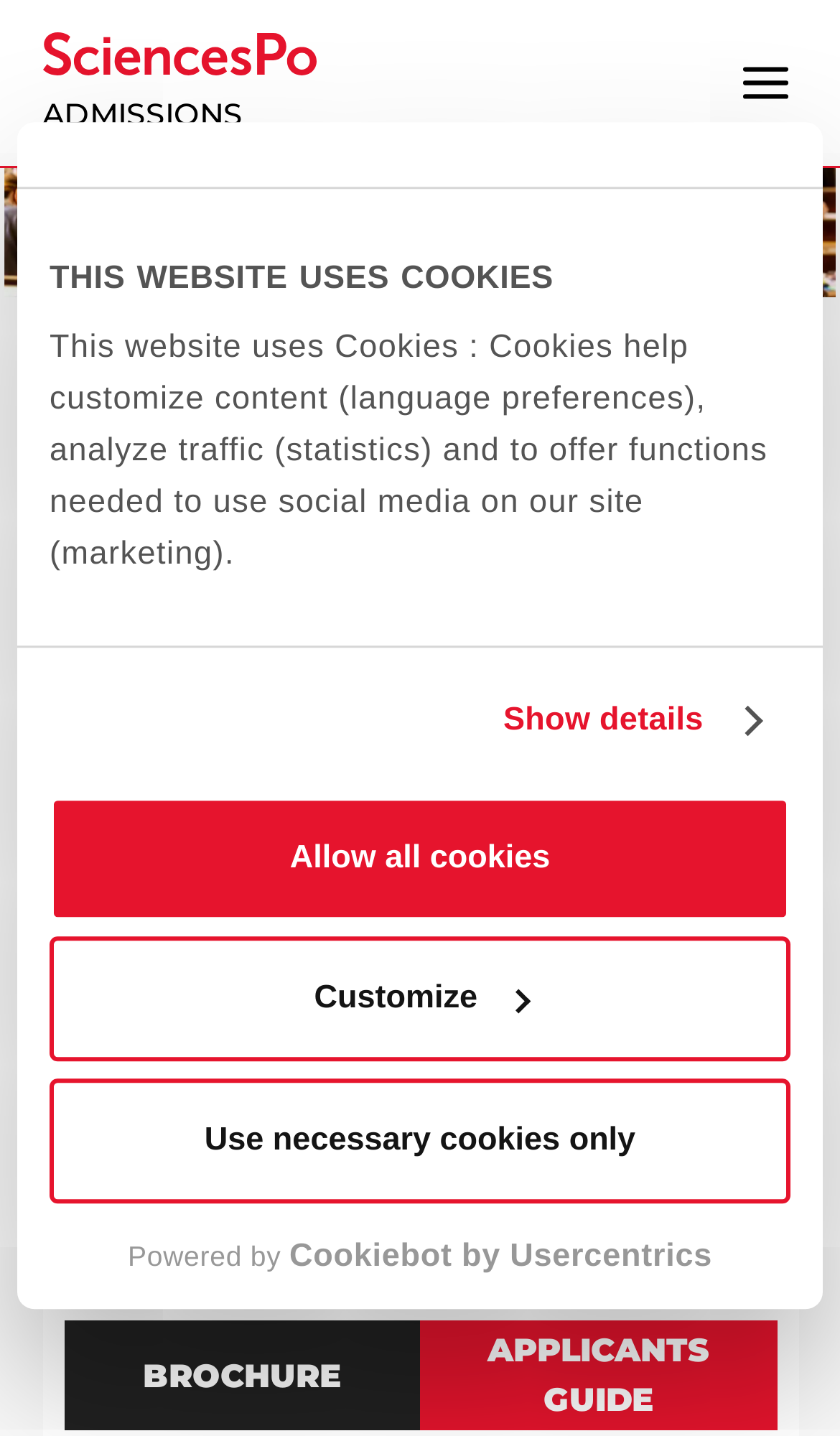Identify the bounding box for the given UI element using the description provided. Coordinates should be in the format (top-left x, top-left y, bottom-right x, bottom-right y) and must be between 0 and 1. Here is the description: Applicants guide

[0.5, 0.92, 0.924, 0.996]